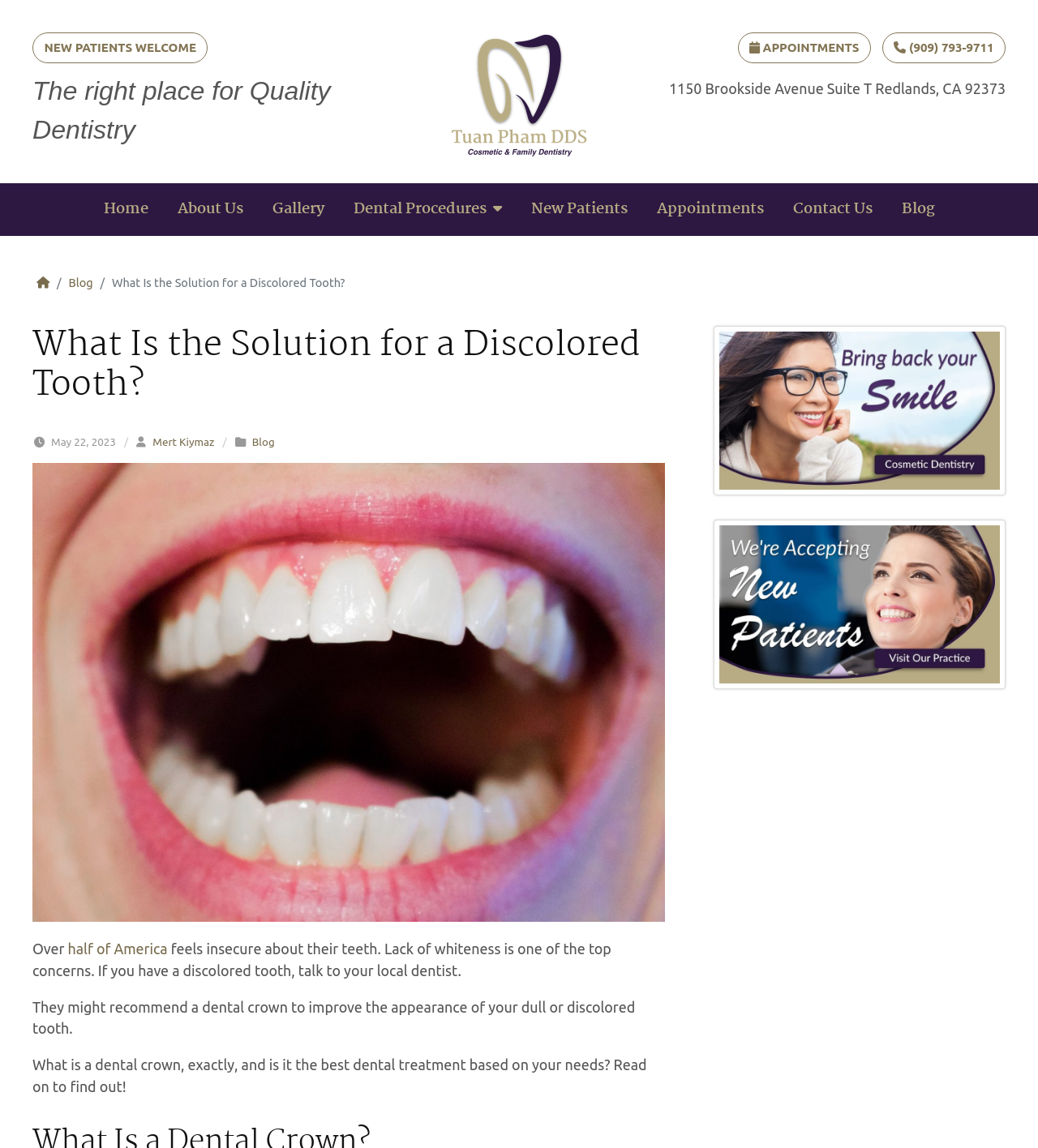Can you identify and provide the main heading of the webpage?

What Is the Solution for a Discolored Tooth?